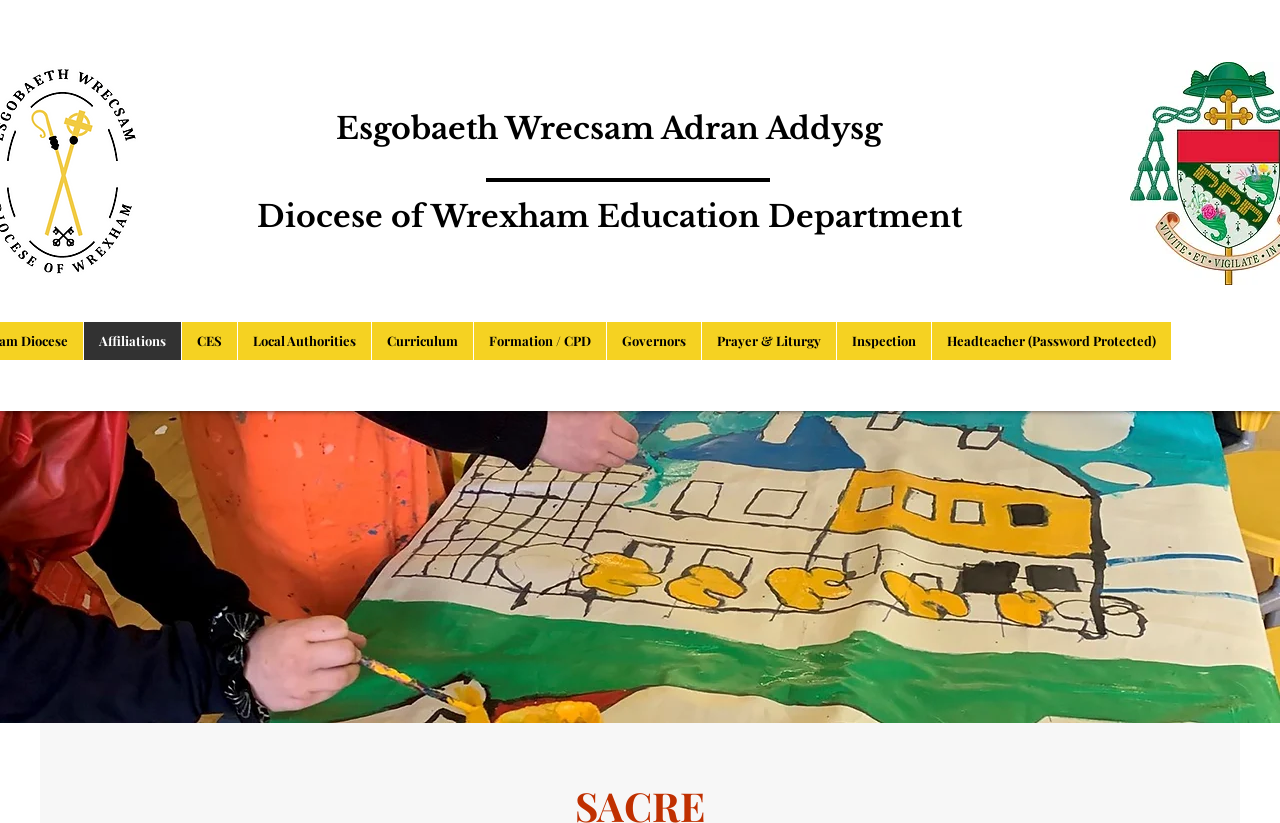Show the bounding box coordinates of the element that should be clicked to complete the task: "Click on Affiliations".

[0.065, 0.391, 0.141, 0.437]